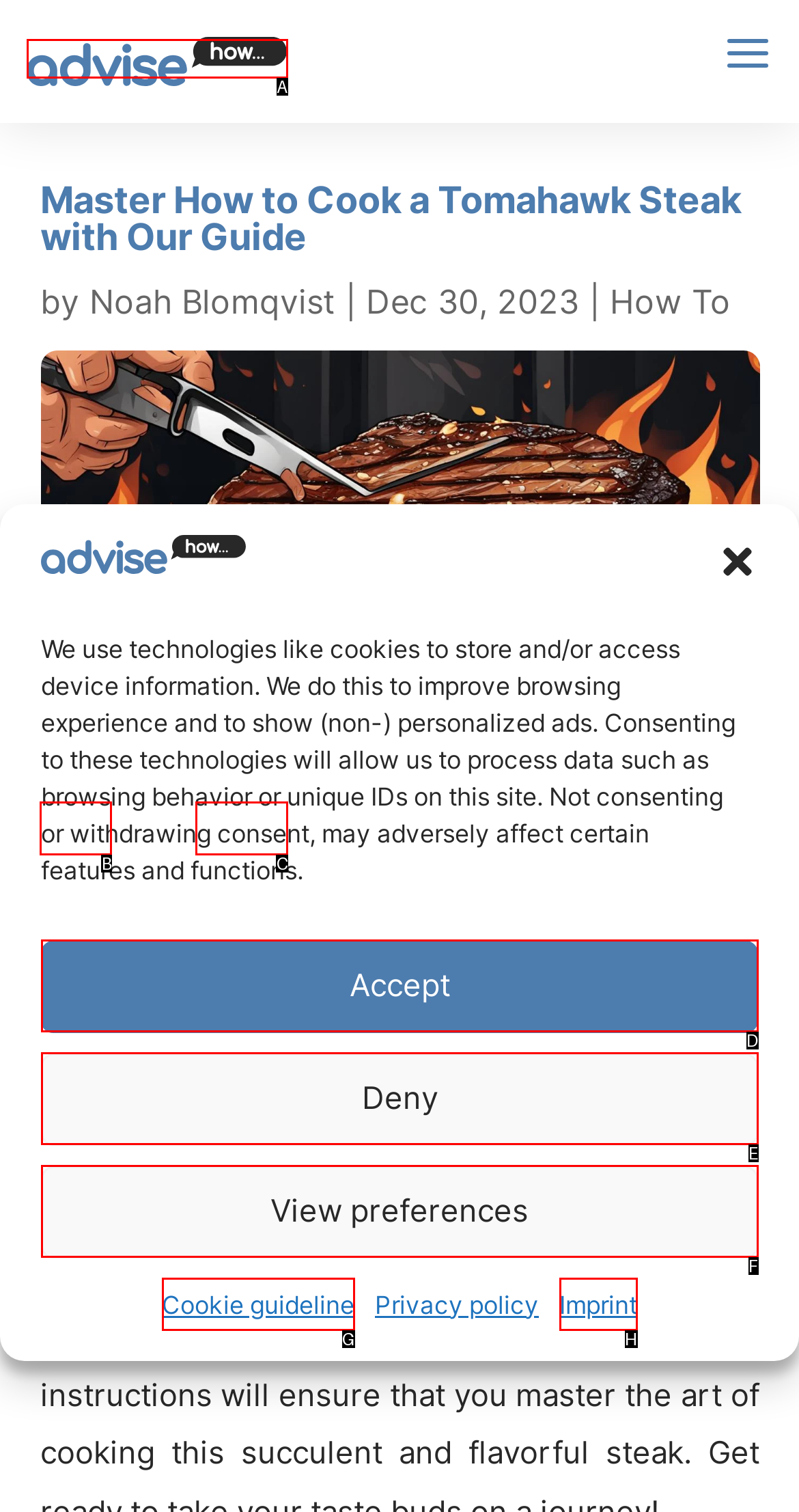Tell me which one HTML element best matches the description: alt="advisehow.com // How to..."
Answer with the option's letter from the given choices directly.

A